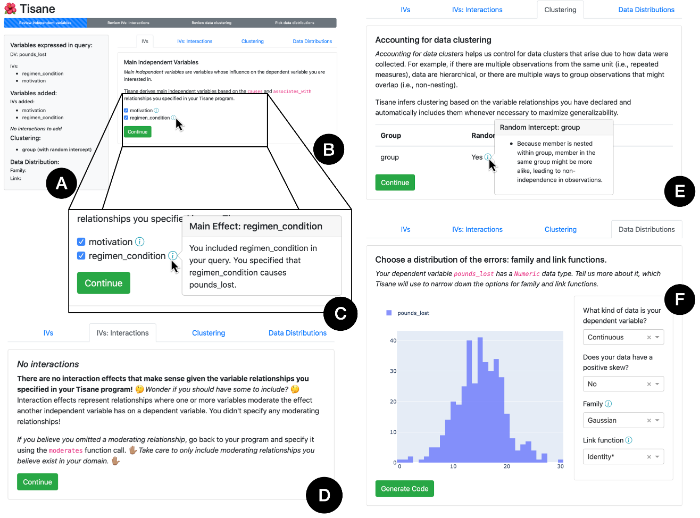Reply to the question with a brief word or phrase: What is the purpose of section E?

Data clustering